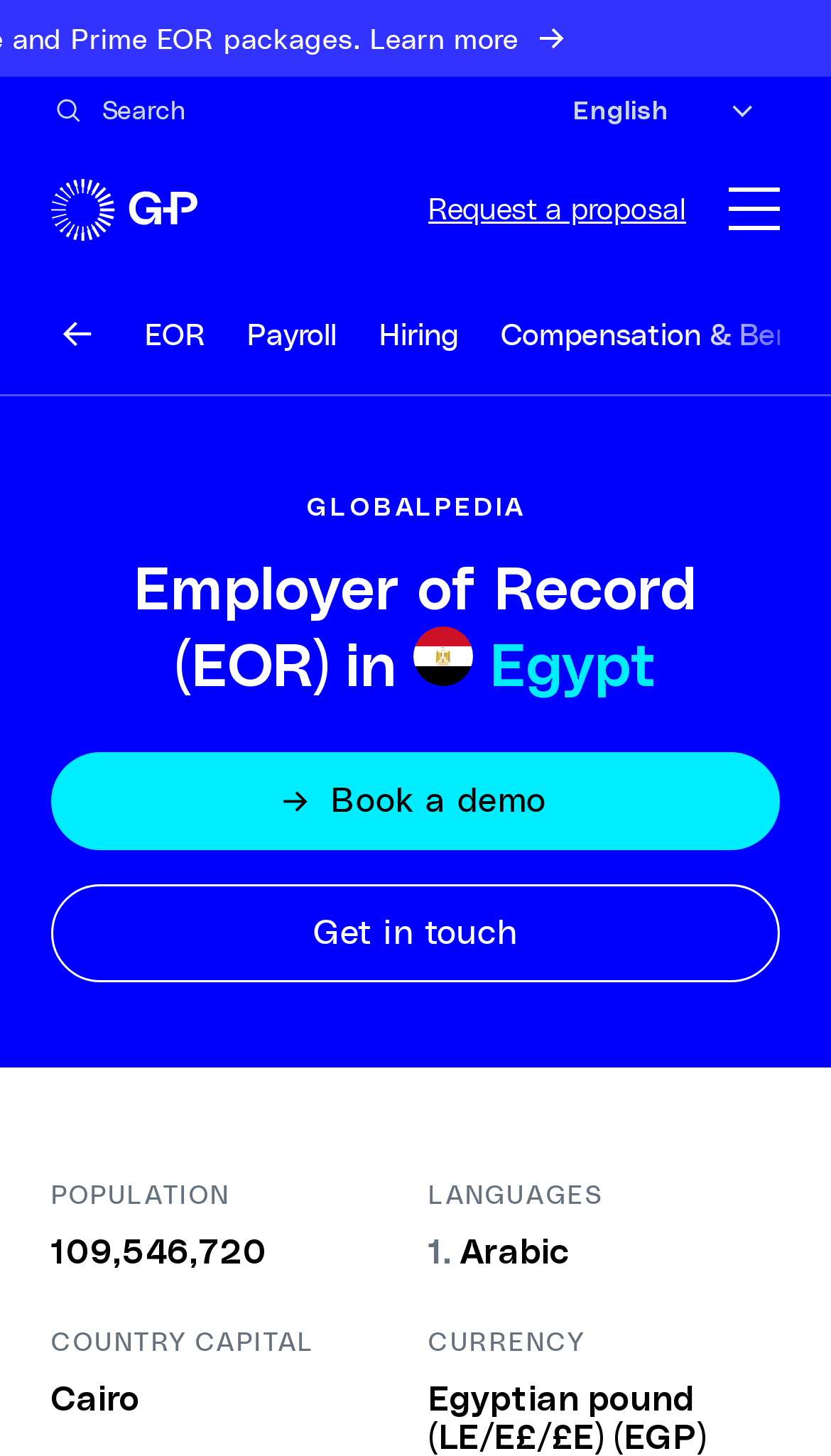What is the main heading displayed on the webpage? Please provide the text.

Employer of Record (EOR) in 
Egypt